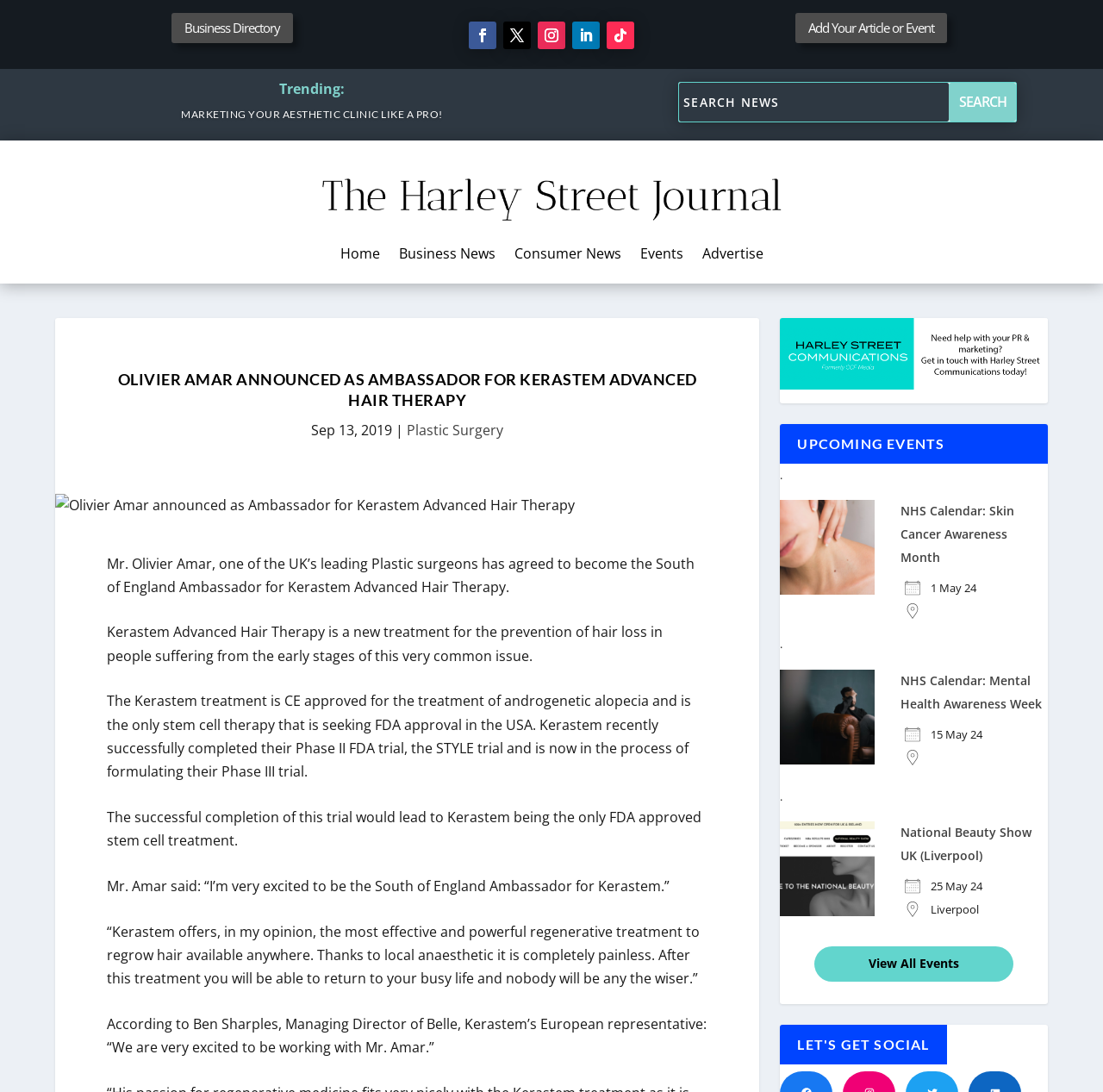Please determine the bounding box coordinates of the element to click in order to execute the following instruction: "Click on Business Directory". The coordinates should be four float numbers between 0 and 1, specified as [left, top, right, bottom].

[0.155, 0.012, 0.265, 0.039]